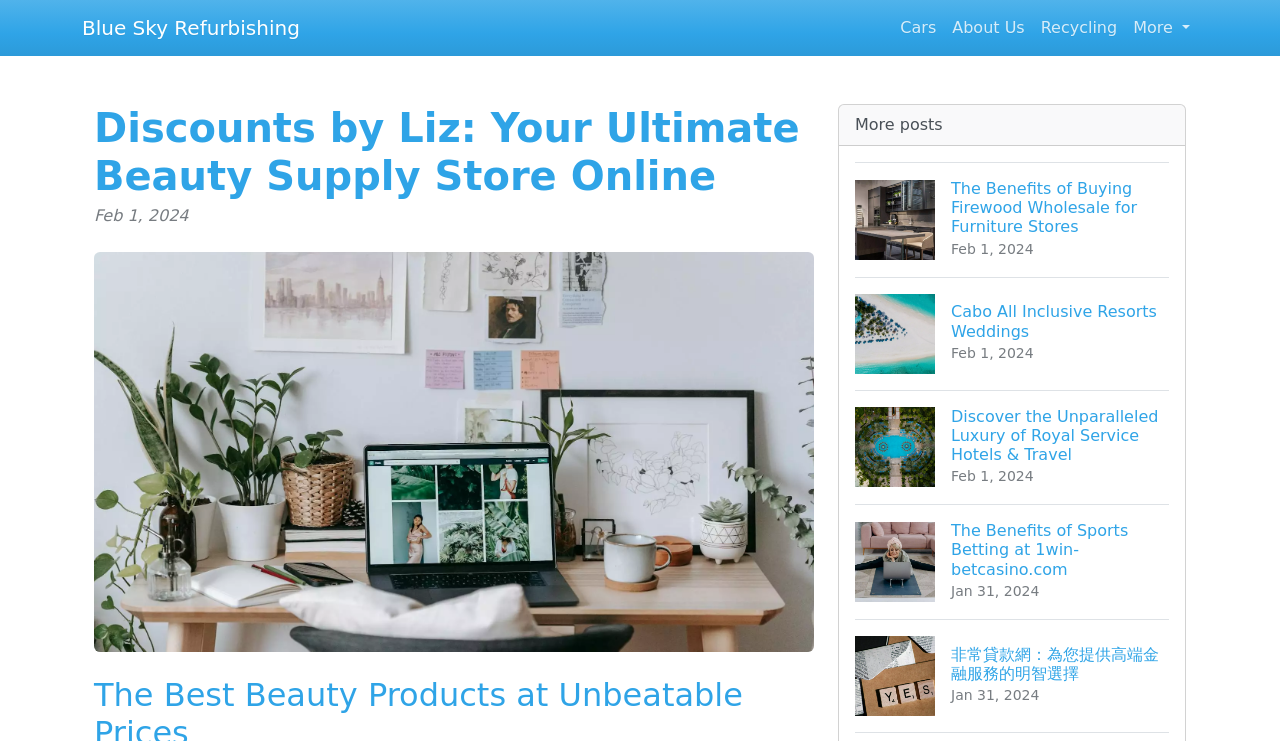Determine the bounding box coordinates for the region that must be clicked to execute the following instruction: "Click the 'More' button".

[0.879, 0.011, 0.936, 0.065]